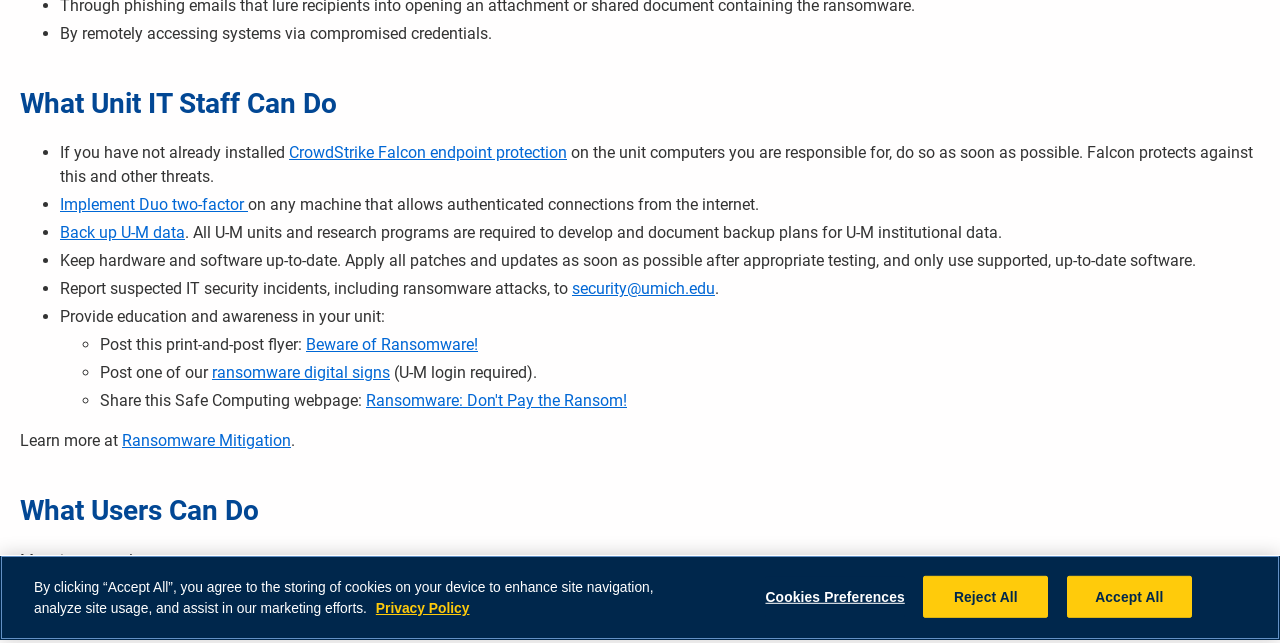Using the format (top-left x, top-left y, bottom-right x, bottom-right y), and given the element description, identify the bounding box coordinates within the screenshot: CrowdStrike Falcon endpoint protection

[0.226, 0.223, 0.443, 0.252]